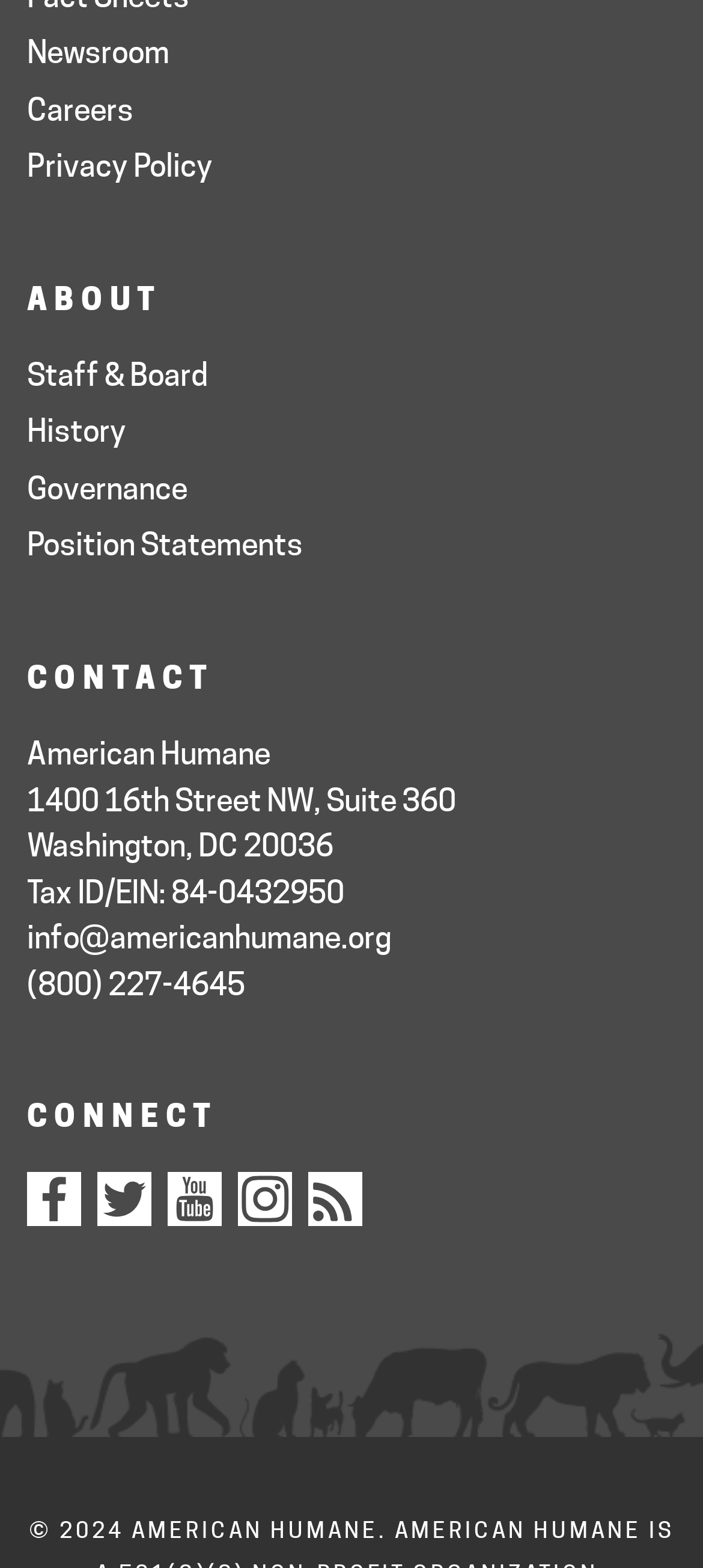Please reply to the following question with a single word or a short phrase:
What is the organization's name?

American Humane